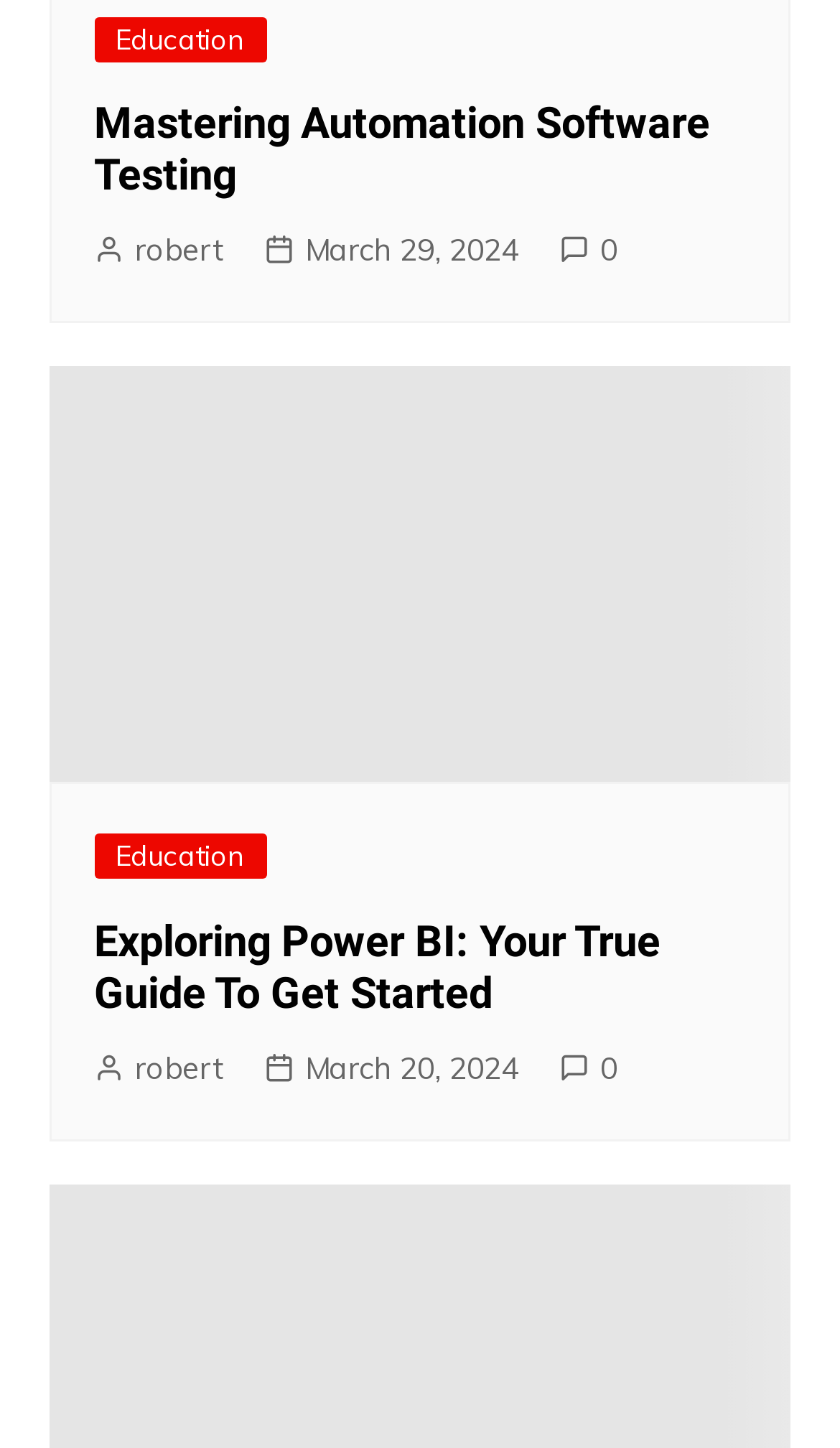How many articles are on this page?
Answer with a single word or phrase, using the screenshot for reference.

2